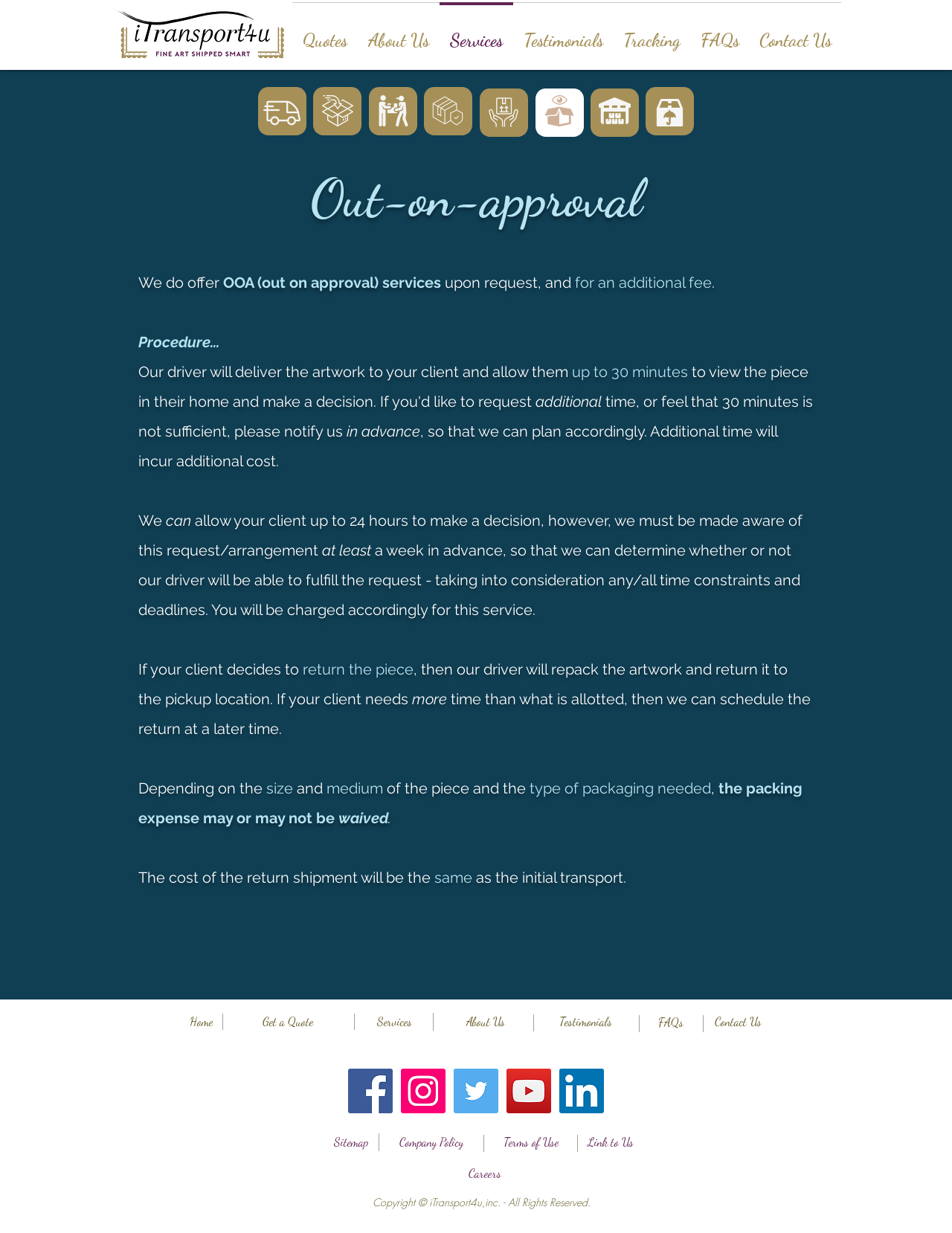Respond to the following question using a concise word or phrase: 
How long does the client have to make a decision?

up to 24 hours